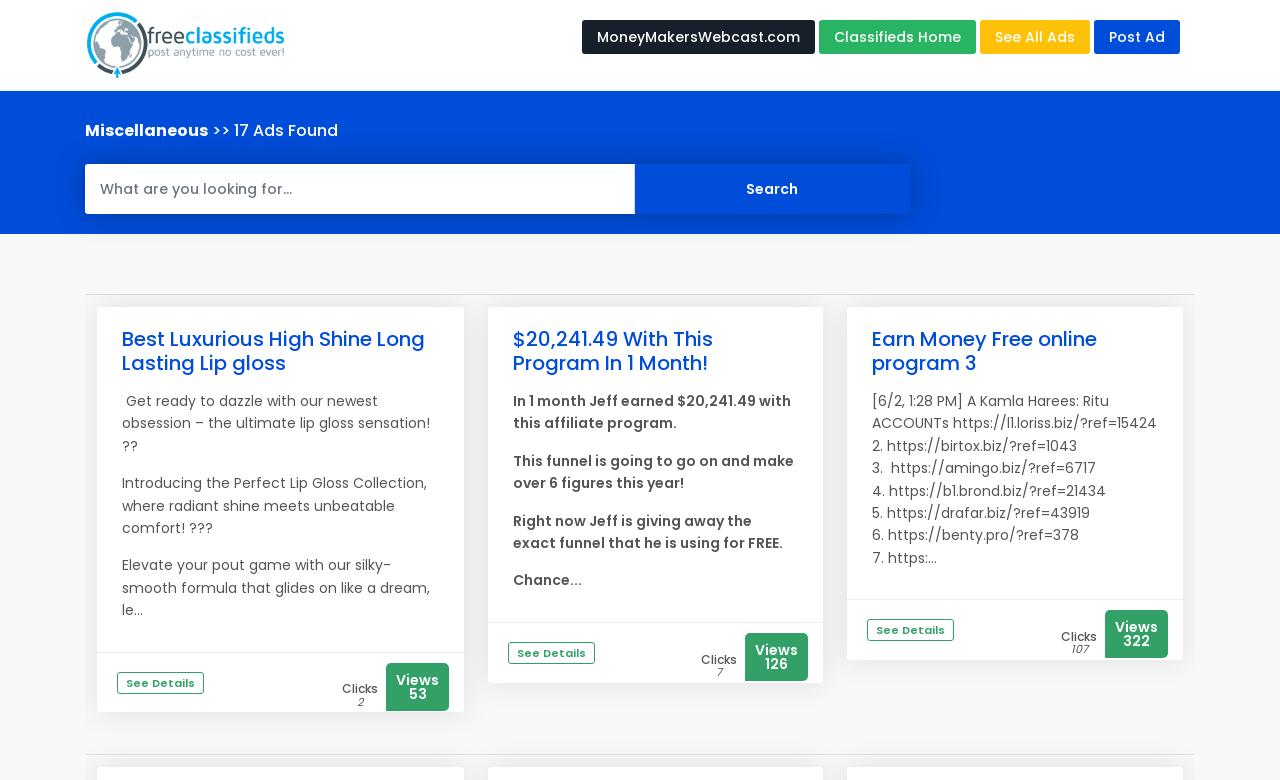Predict the bounding box of the UI element based on the description: "Search". The coordinates should be four float numbers between 0 and 1, formatted as [left, top, right, bottom].

None